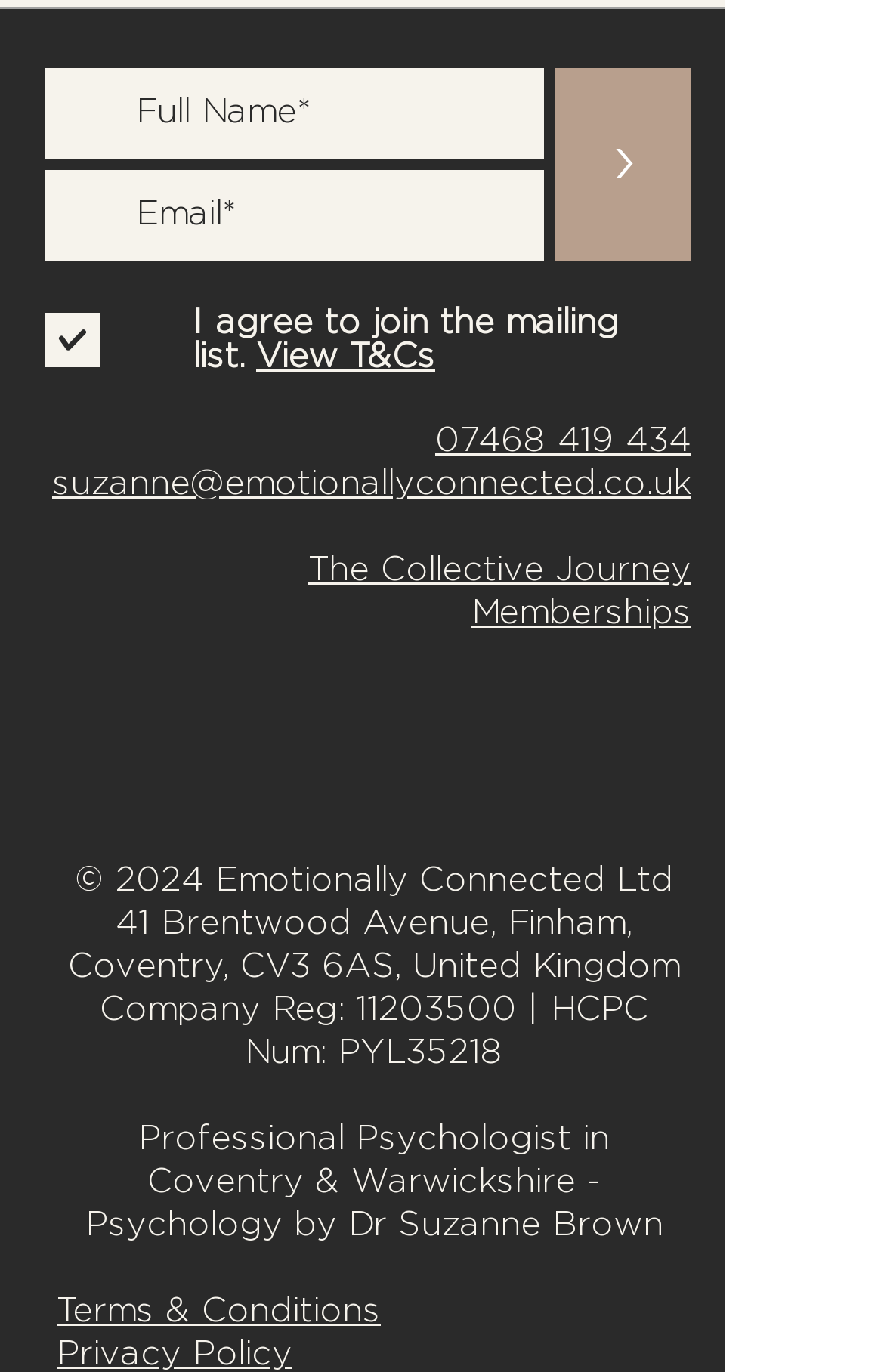What is the purpose of the checkbox?
Using the image as a reference, give an elaborate response to the question.

The checkbox is labeled 'I agree to join the mailing list. View T&Cs', indicating that its purpose is to allow users to opt-in to receive emails or newsletters from Emotionally Connected Ltd.